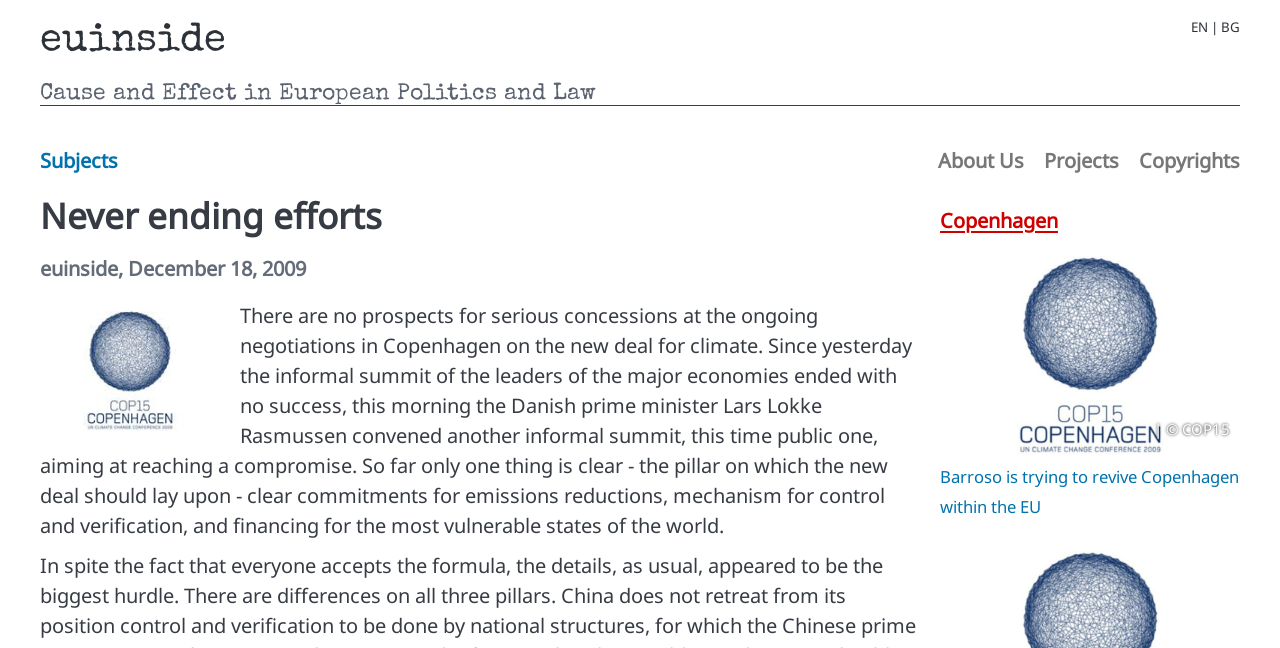Could you find the bounding box coordinates of the clickable area to complete this instruction: "Read the article about climate negotiations"?

[0.031, 0.466, 0.712, 0.832]